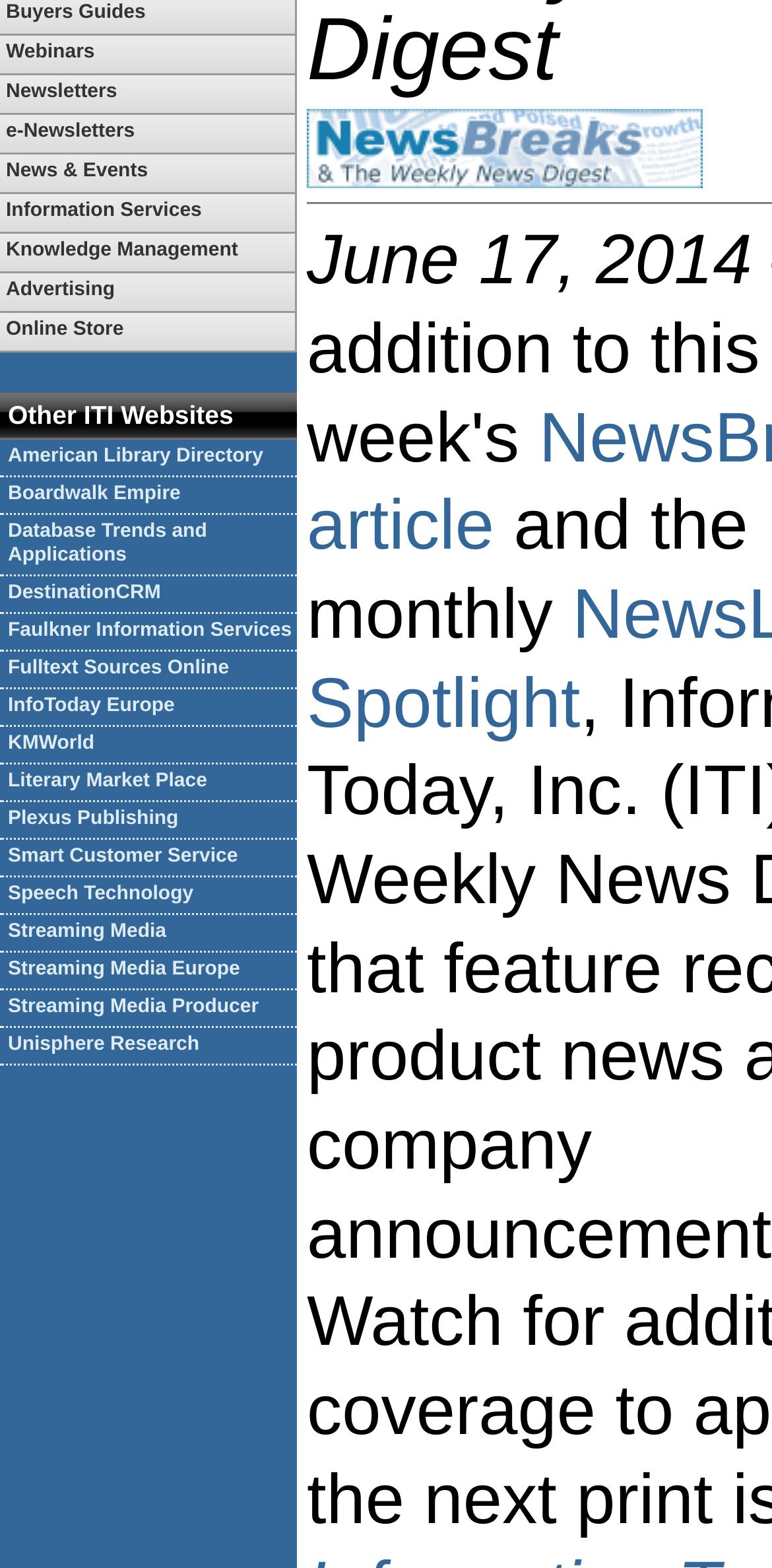Can you find the bounding box coordinates for the UI element given this description: "Advertising"? Provide the coordinates as four float numbers between 0 and 1: [left, top, right, bottom].

[0.0, 0.174, 0.382, 0.198]